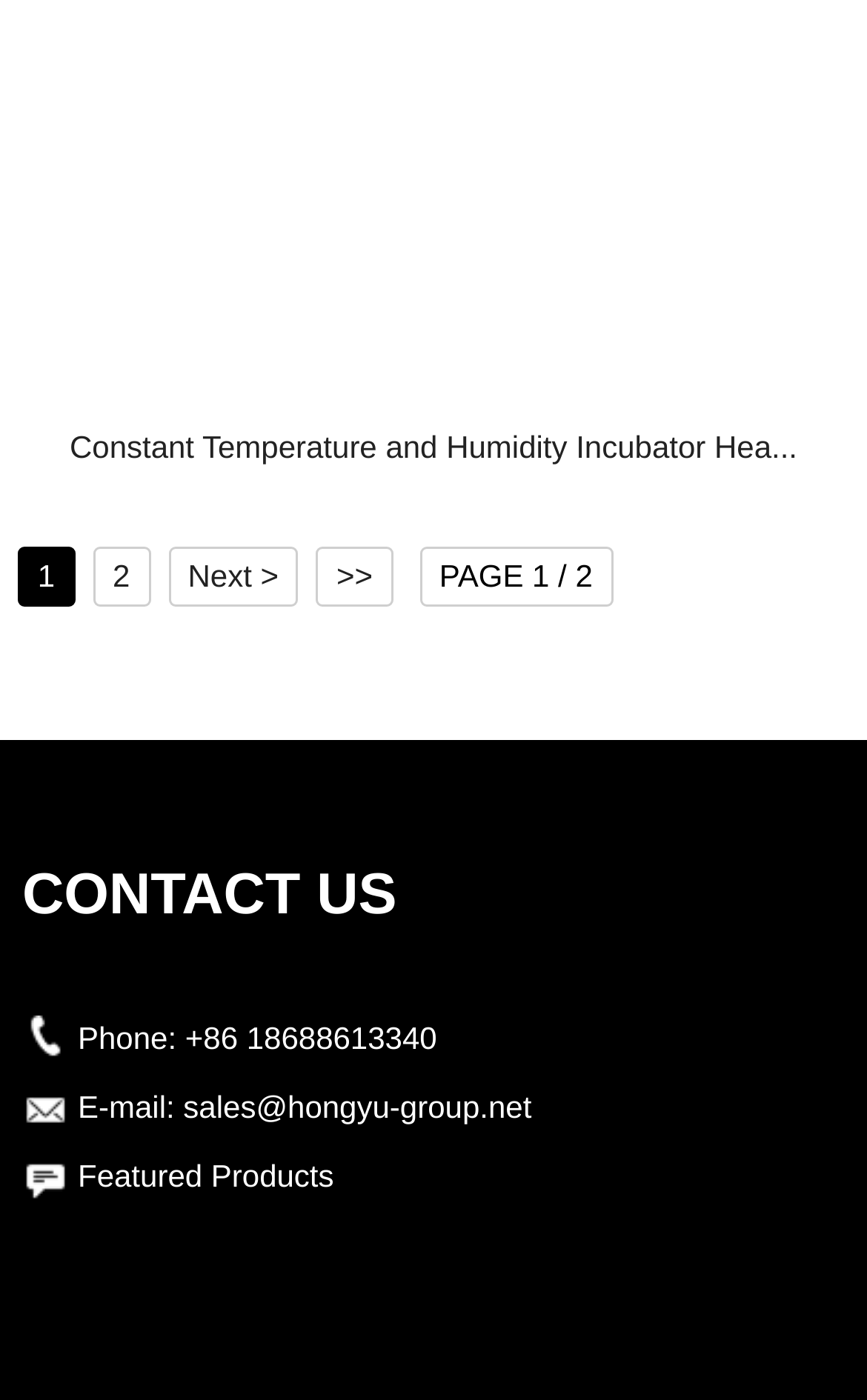Can you specify the bounding box coordinates for the region that should be clicked to fulfill this instruction: "View Facebook page".

None